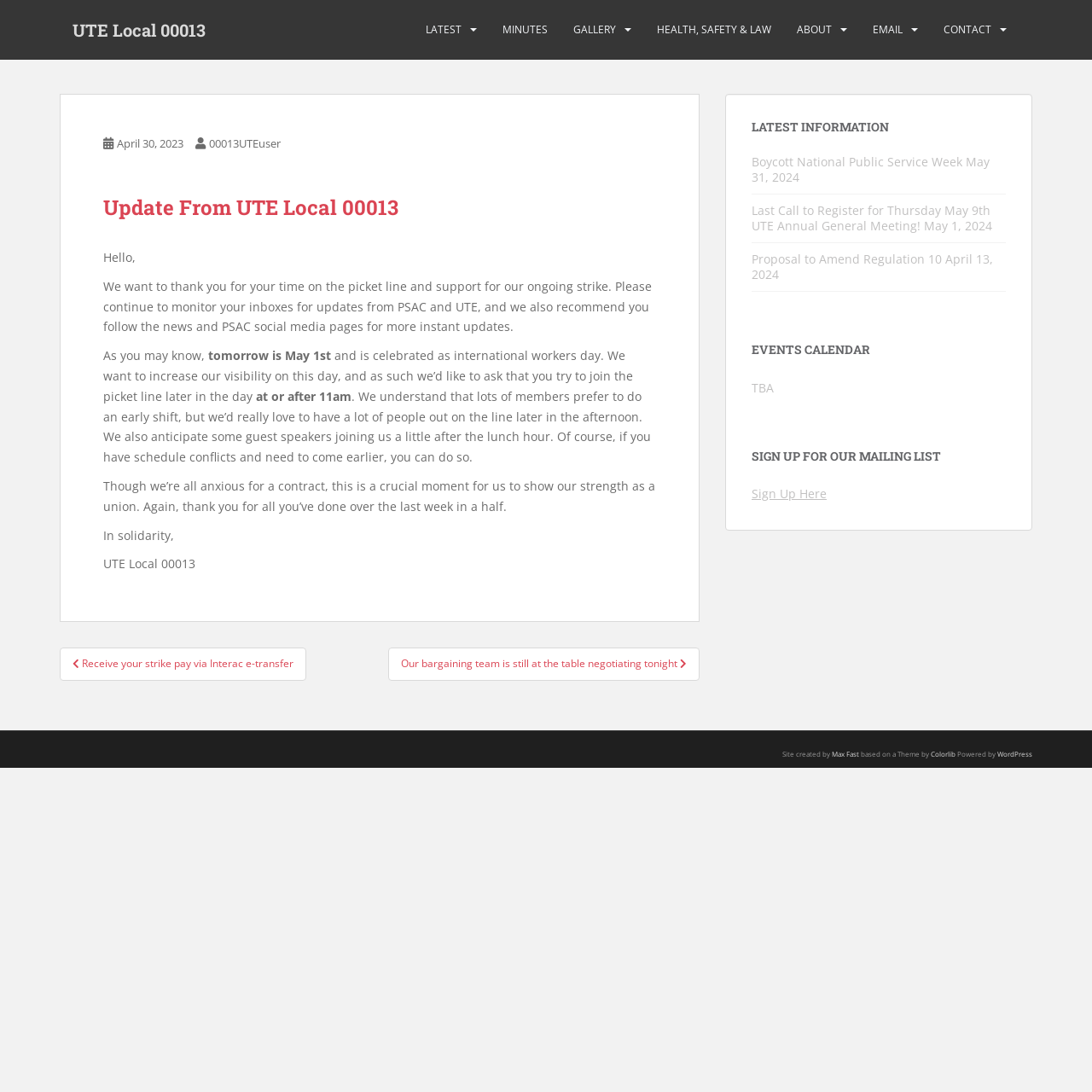Determine the bounding box for the UI element as described: "Health, Safety & Law". The coordinates should be represented as four float numbers between 0 and 1, formatted as [left, top, right, bottom].

[0.602, 0.012, 0.706, 0.043]